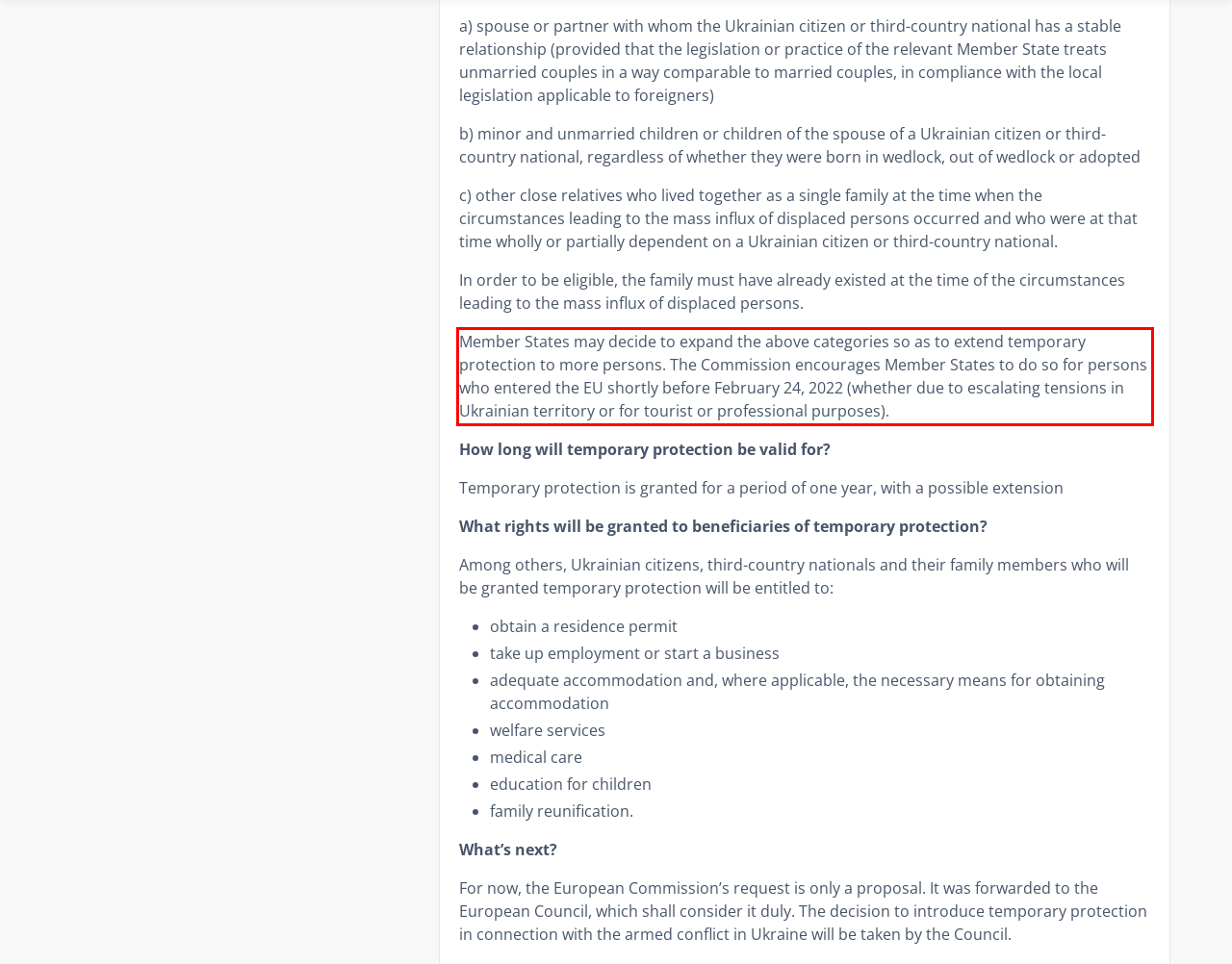There is a UI element on the webpage screenshot marked by a red bounding box. Extract and generate the text content from within this red box.

Member States may decide to expand the above categories so as to extend temporary protection to more persons. The Commission encourages Member States to do so for persons who entered the EU shortly before February 24, 2022 (whether due to escalating tensions in Ukrainian territory or for tourist or professional purposes).